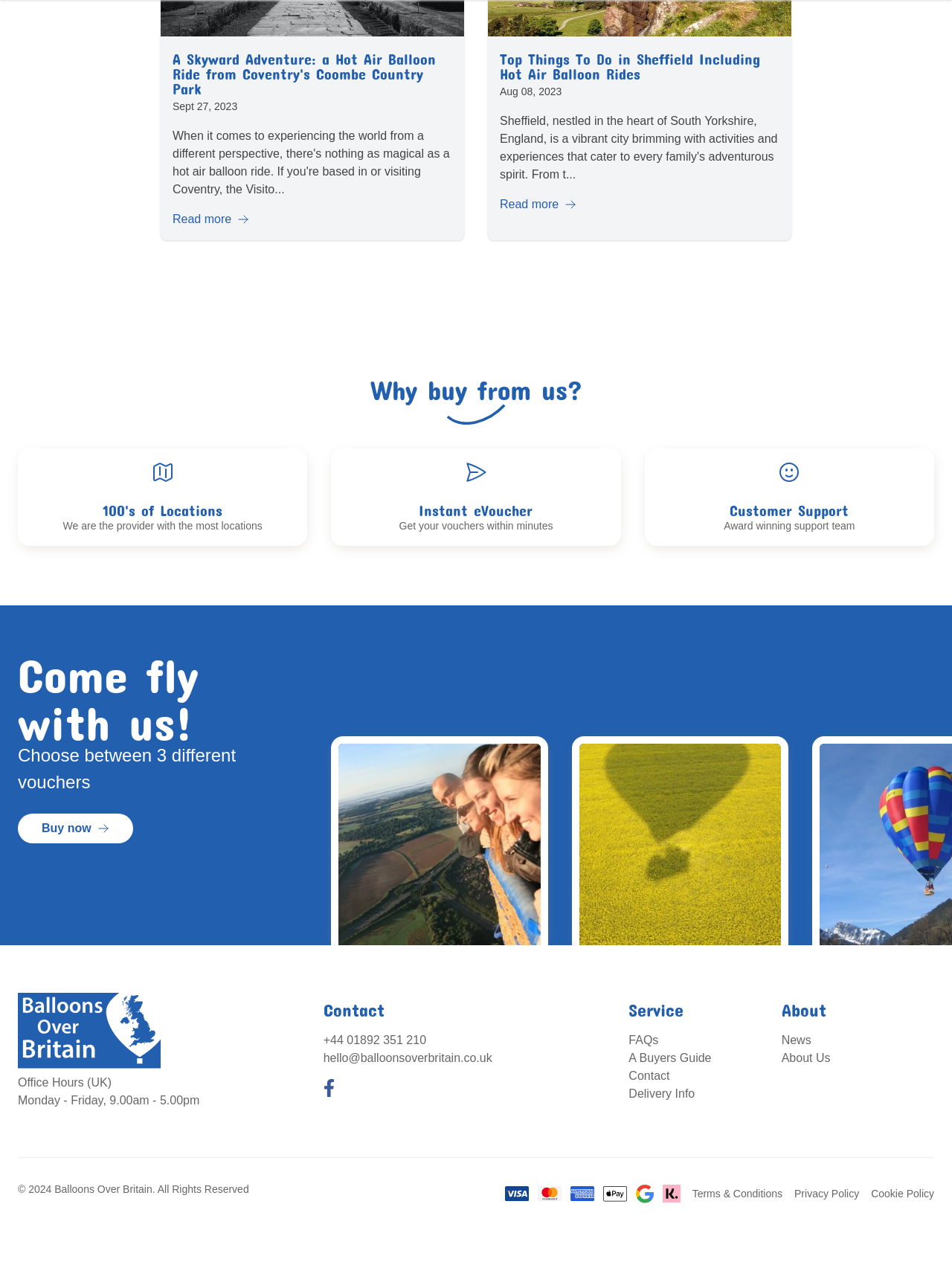What is the benefit of buying from this website?
Answer the question with a detailed explanation, including all necessary information.

The webpage has a section highlighting the benefits of buying from this website, including 'Instant eVoucher', which suggests that customers can receive their vouchers quickly after purchase.